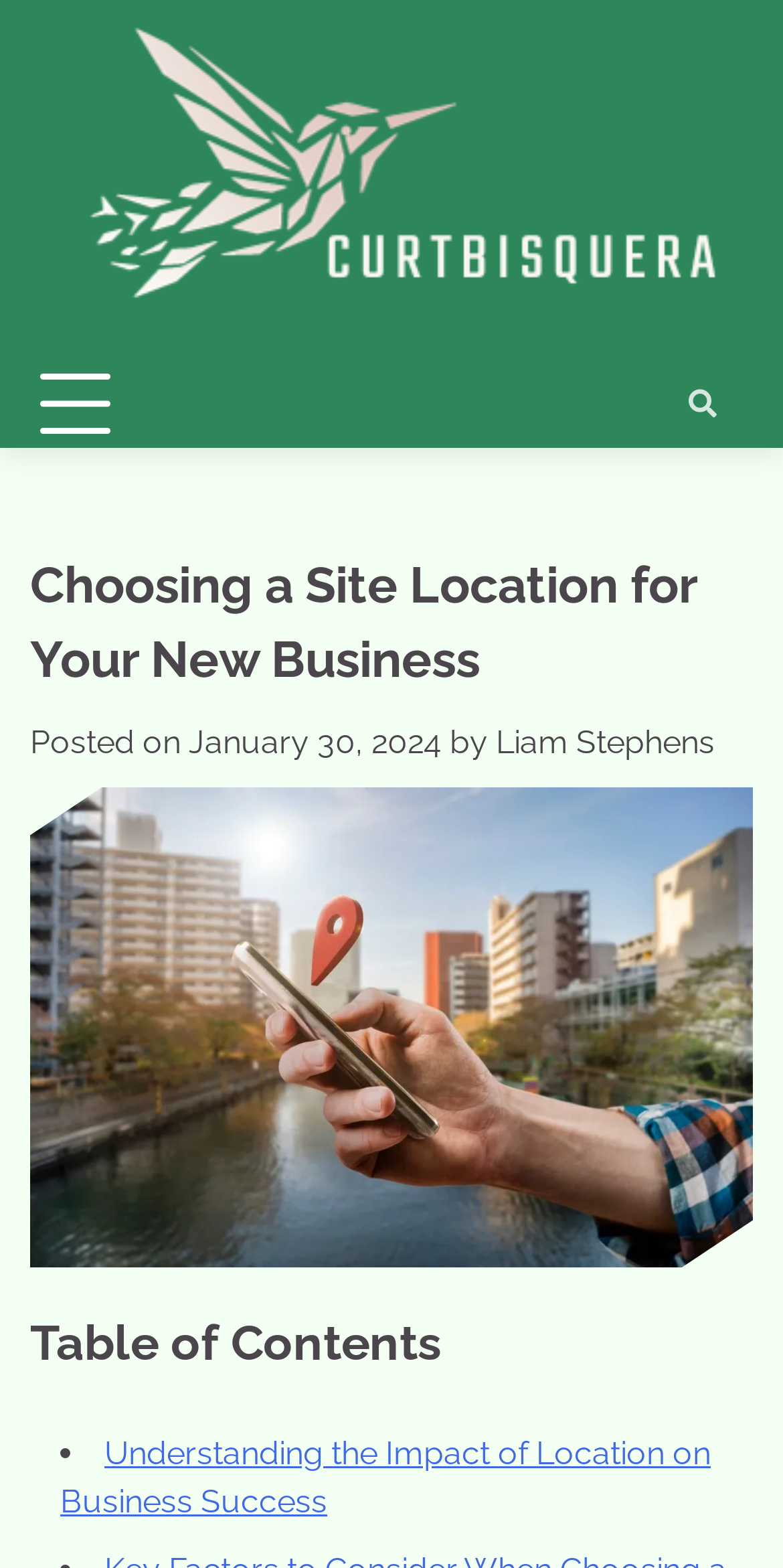Given the element description: "parent_node: BUSINESS", predict the bounding box coordinates of this UI element. The coordinates must be four float numbers between 0 and 1, given as [left, top, right, bottom].

[0.051, 0.234, 0.141, 0.279]